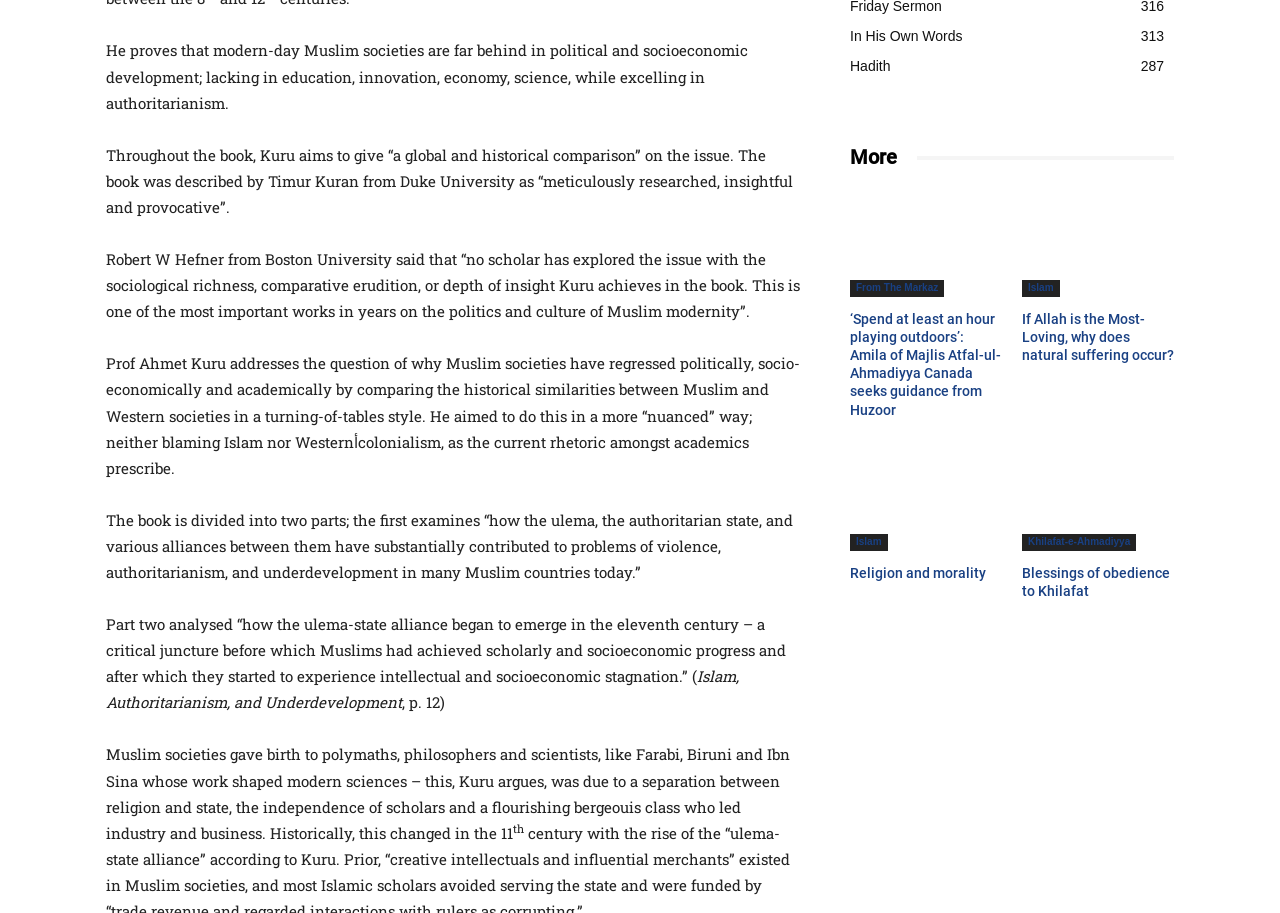Locate the bounding box coordinates of the item that should be clicked to fulfill the instruction: "Click on 'More'".

[0.664, 0.157, 0.917, 0.189]